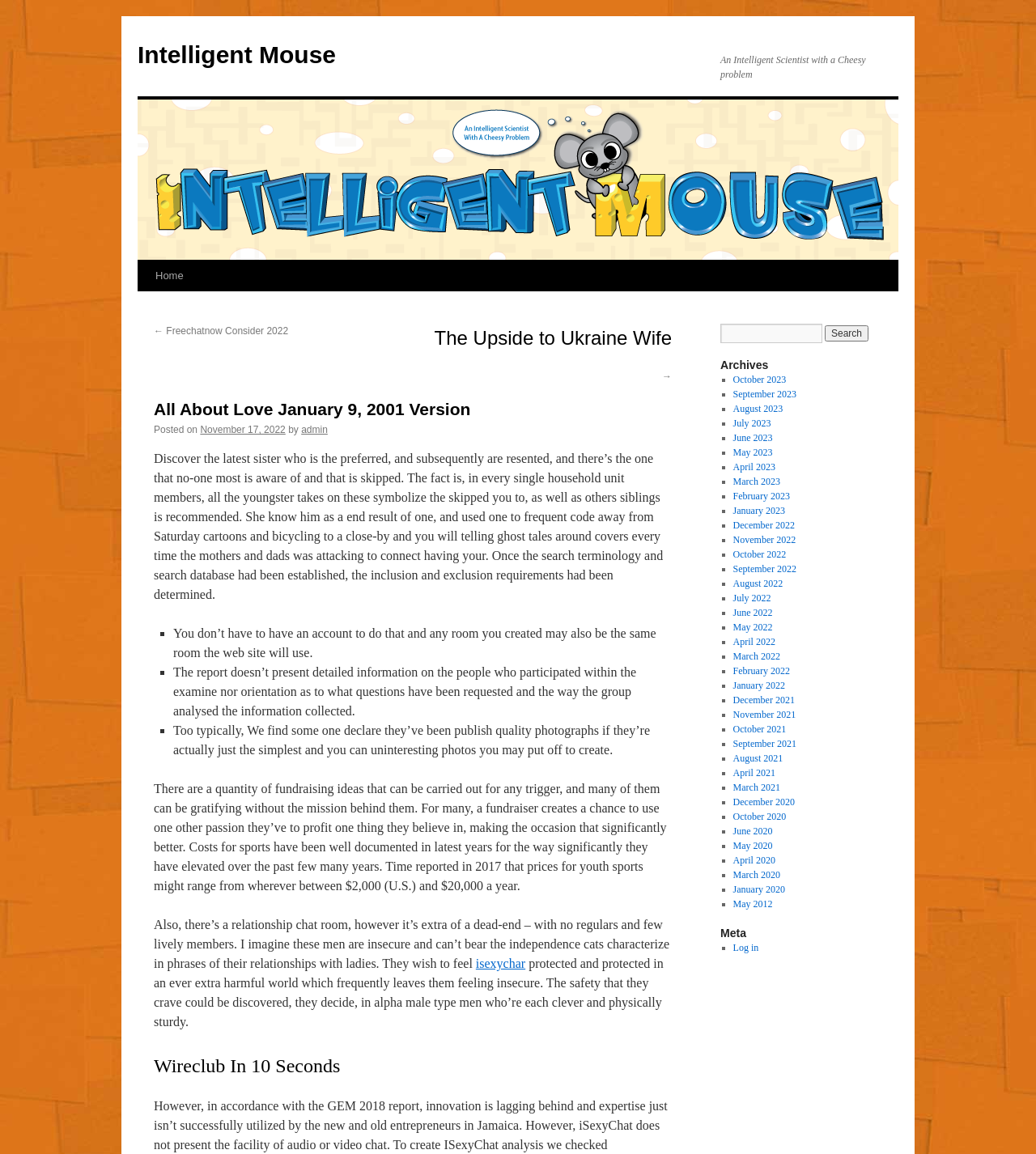Examine the image carefully and respond to the question with a detailed answer: 
How many paragraphs are there in the main article?

The main article is the content section of the webpage. It contains several paragraphs of text. By counting the number of paragraphs, we can find that there are 5 paragraphs in the main article.